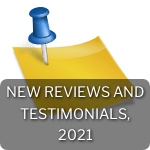What is the purpose of the blue pushpin? Based on the screenshot, please respond with a single word or phrase.

To symbolize important messages